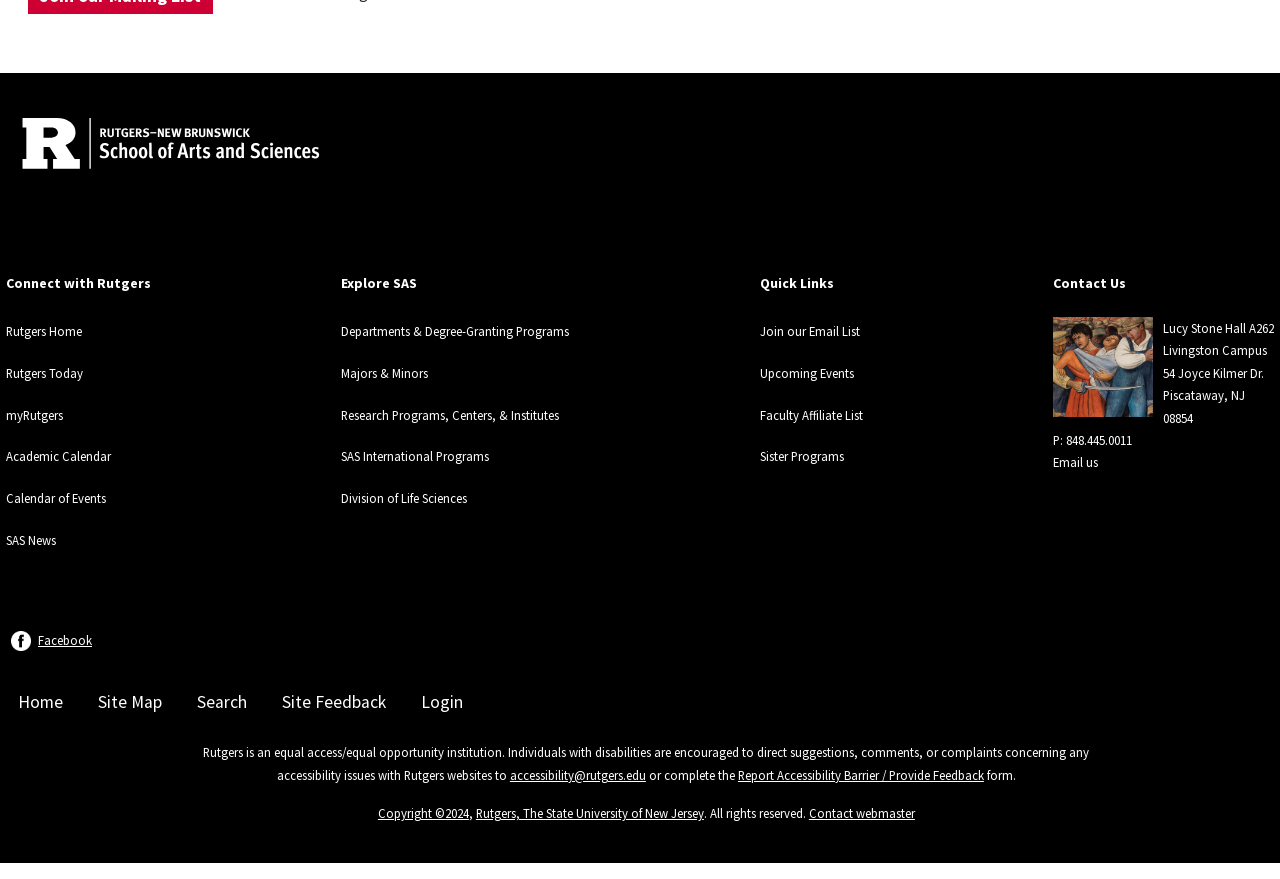Given the element description Join our Email List, predict the bounding box coordinates for the UI element in the webpage screenshot. The format should be (top-left x, top-left y, bottom-right x, bottom-right y), and the values should be between 0 and 1.

[0.593, 0.368, 0.671, 0.386]